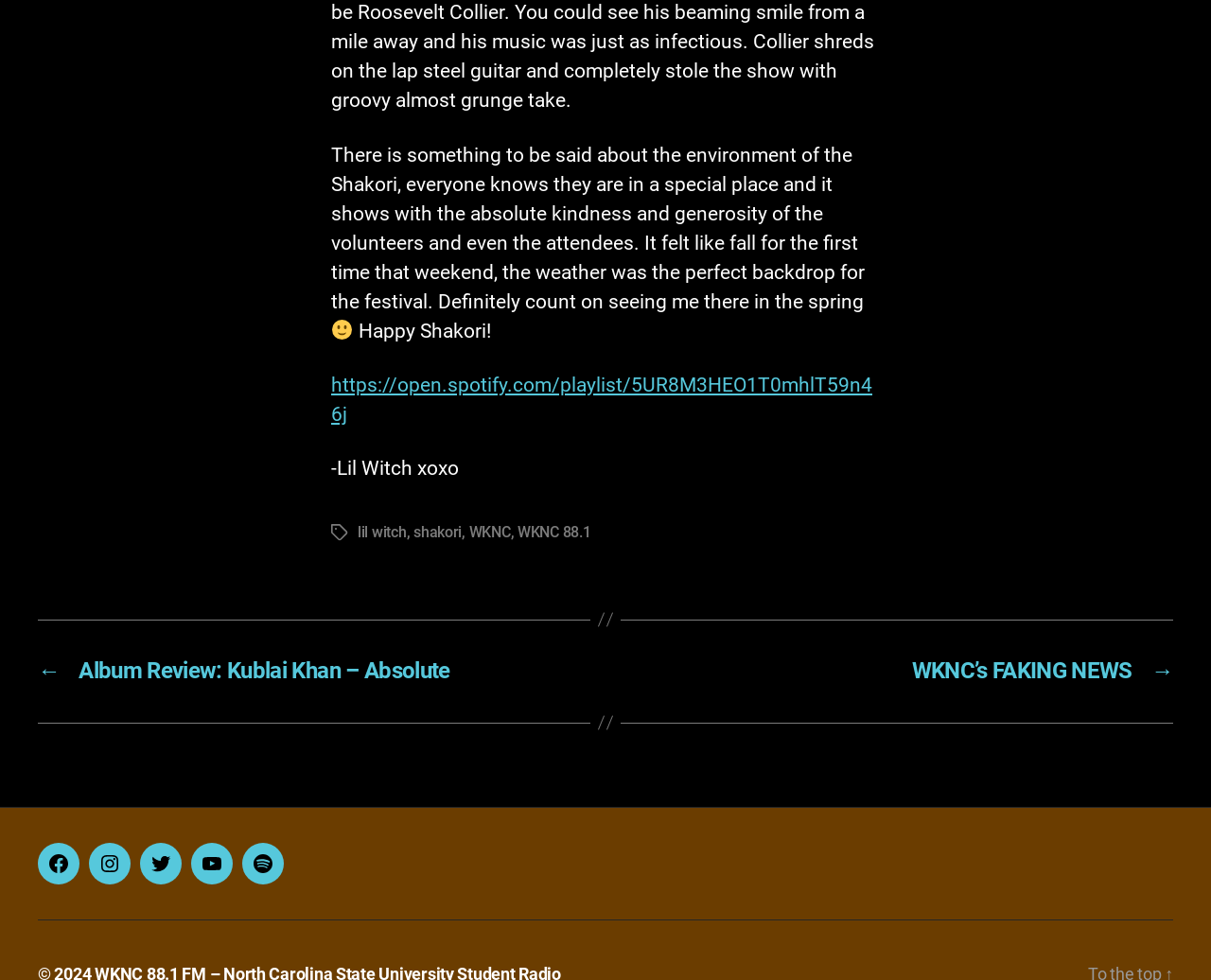Please determine the bounding box coordinates of the element to click in order to execute the following instruction: "Click the Spotify playlist link". The coordinates should be four float numbers between 0 and 1, specified as [left, top, right, bottom].

[0.273, 0.4, 0.72, 0.453]